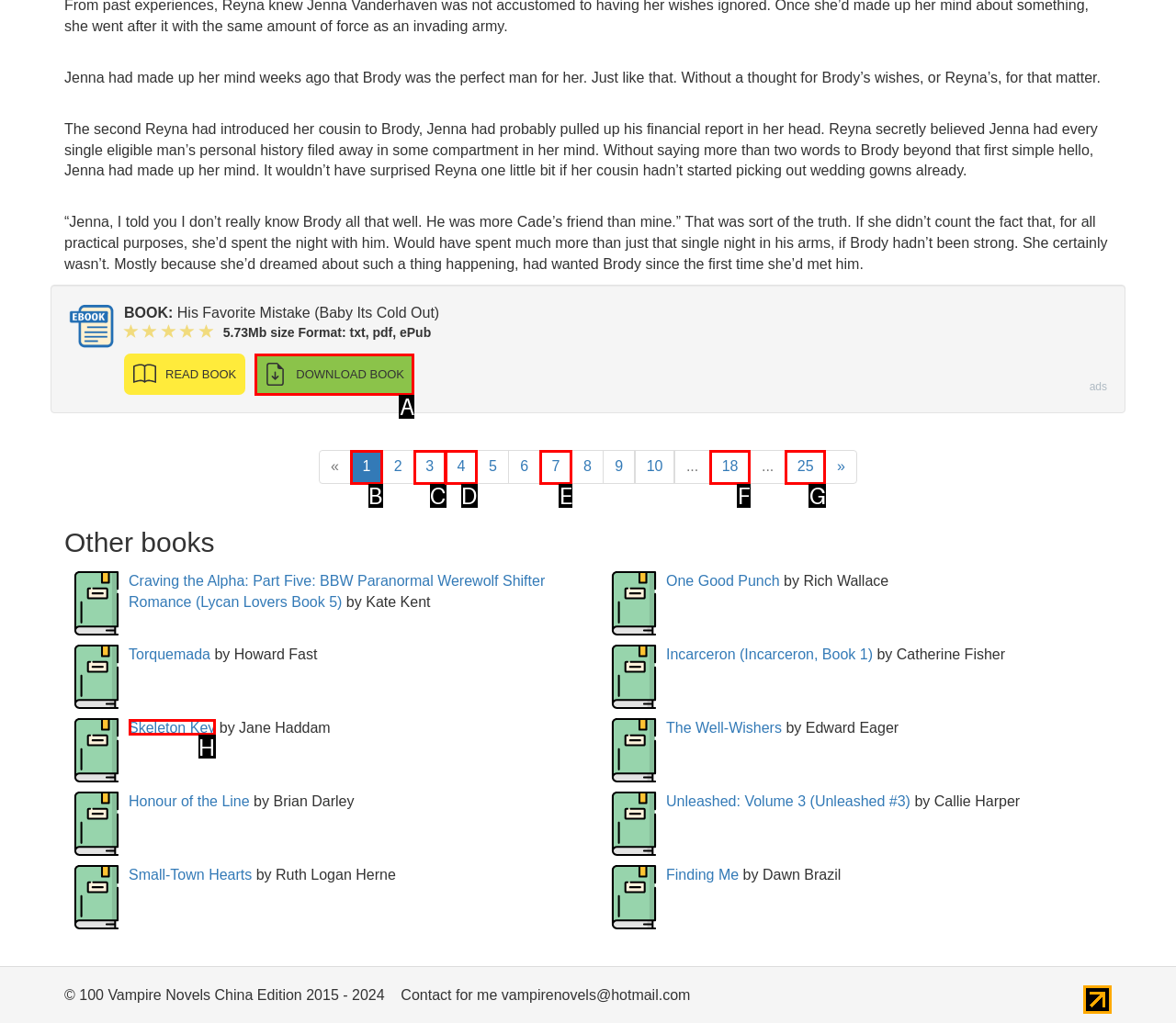To complete the task: Download the book, select the appropriate UI element to click. Respond with the letter of the correct option from the given choices.

A